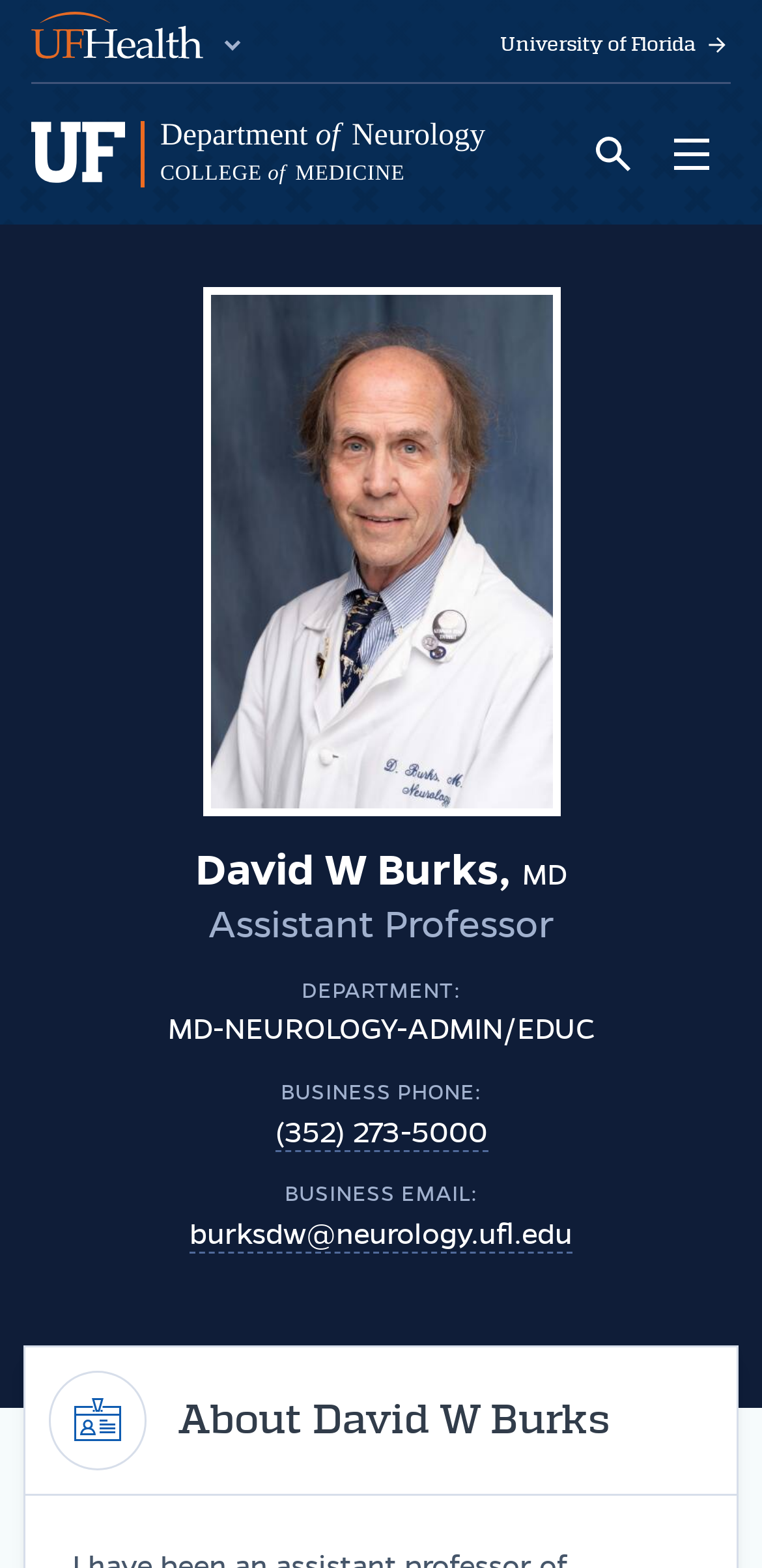What is the title of the professor?
Using the screenshot, give a one-word or short phrase answer.

Assistant Professor